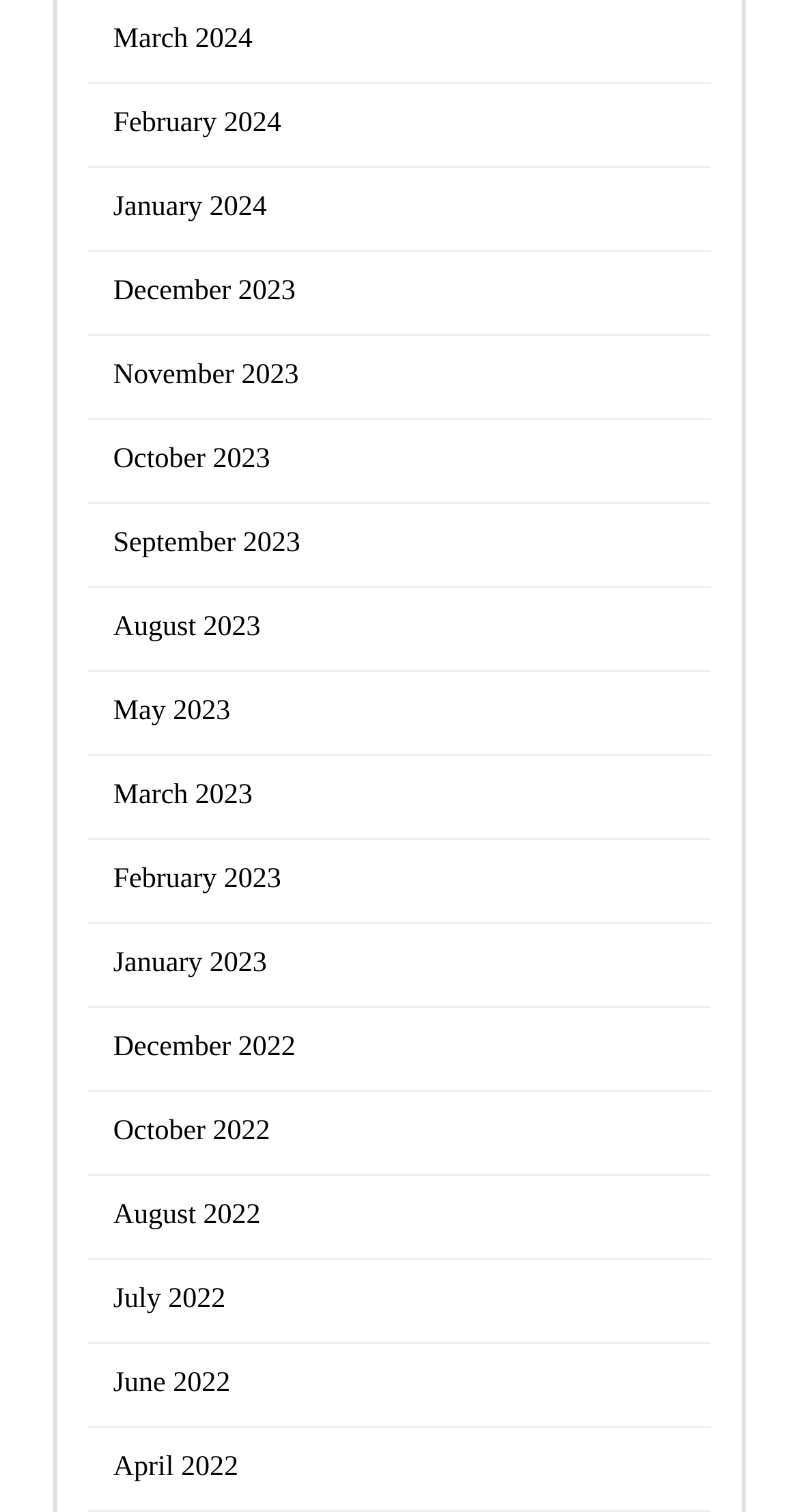Pinpoint the bounding box coordinates of the clickable area needed to execute the instruction: "view April 2022". The coordinates should be specified as four float numbers between 0 and 1, i.e., [left, top, right, bottom].

[0.111, 0.944, 0.889, 1.0]